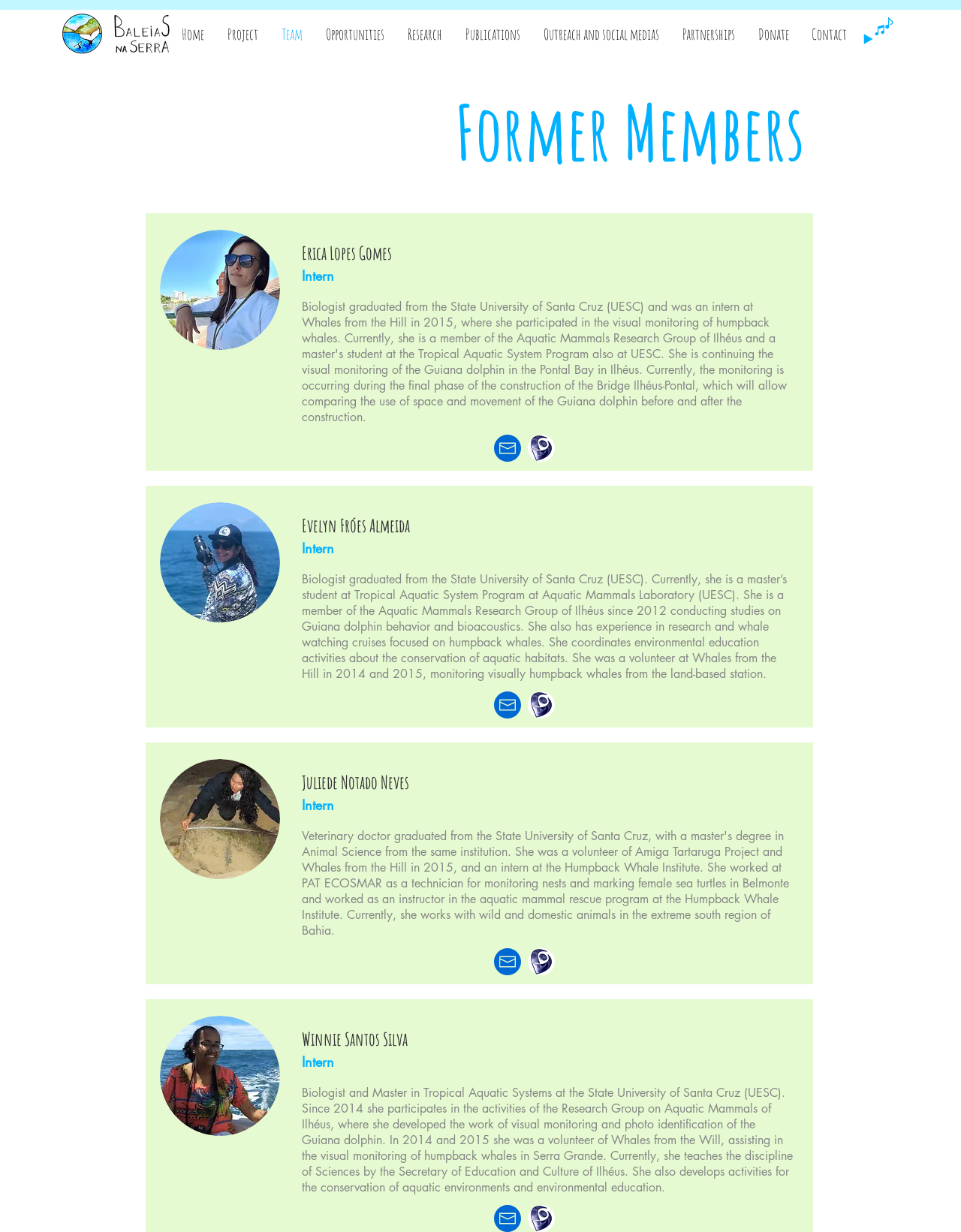Please specify the bounding box coordinates for the clickable region that will help you carry out the instruction: "View Evelyn Fróes Almeida's profile".

[0.314, 0.417, 0.5, 0.436]